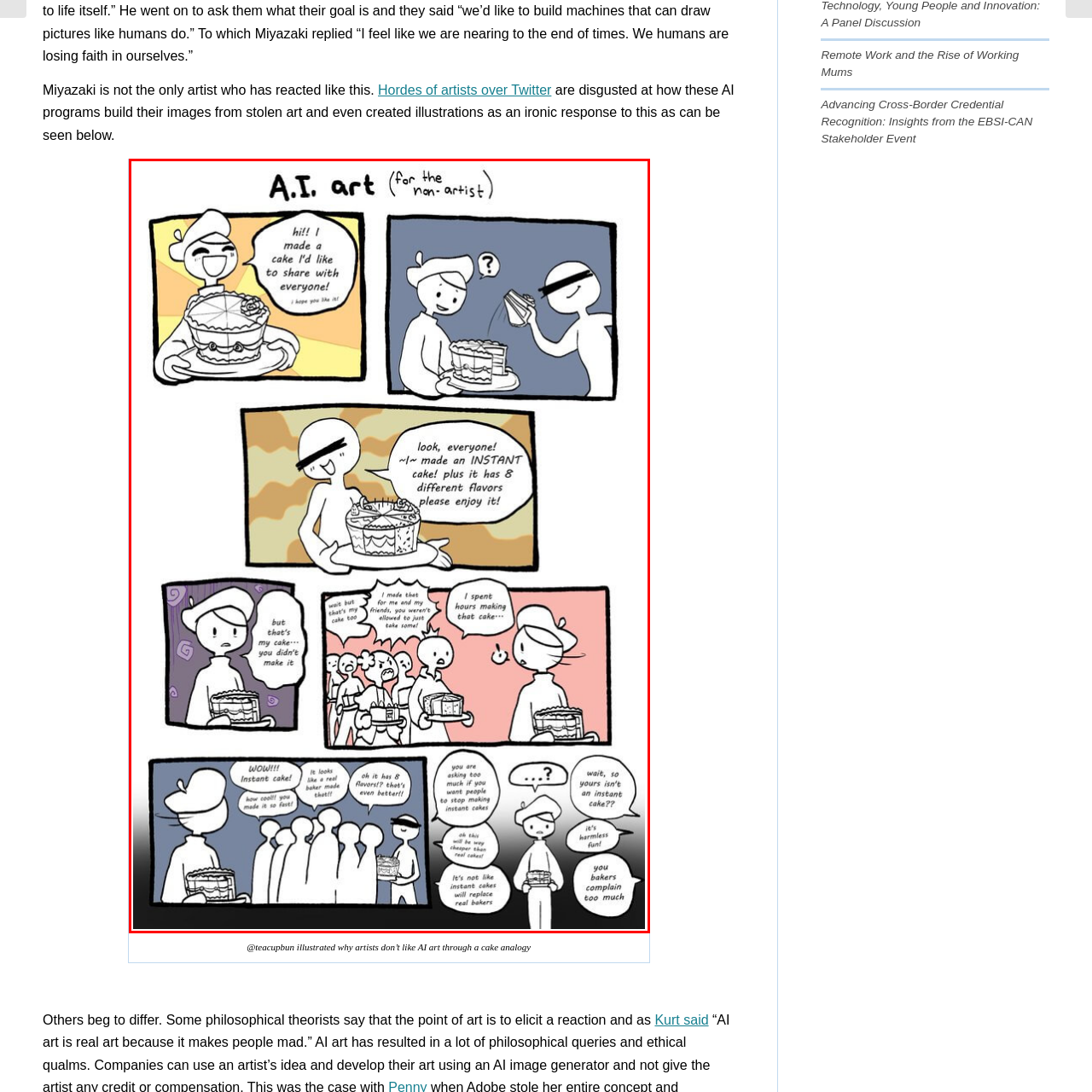What is the concern of the discontent character?
Focus on the part of the image marked with a red bounding box and deliver an in-depth answer grounded in the visual elements you observe.

The discontent character expresses frustration that the 'instant cake' is not an original creation, but rather something that already existed, implying that AI-generated art undermines the value of traditional craftsmanship and originality.